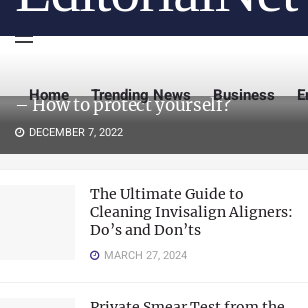Generate an elaborate caption for the image.

The image is part of a webpage titled "How to protect yourself?" from EditorialNet, which was last updated on December 7, 2022. Below the main heading, there are links to various articles, including "The Ultimate Guide to Cleaning Invisalign Aligners: Do’s and Don’ts" updated on March 27, 2024, and "Private Smear Test from the Gyne Clinic with Cervical Screening – Things to Know!" updated on March 14, 2024. The layout suggests an informative and organized approach, guiding readers through various health-related topics and resources for self-protection and well-being.